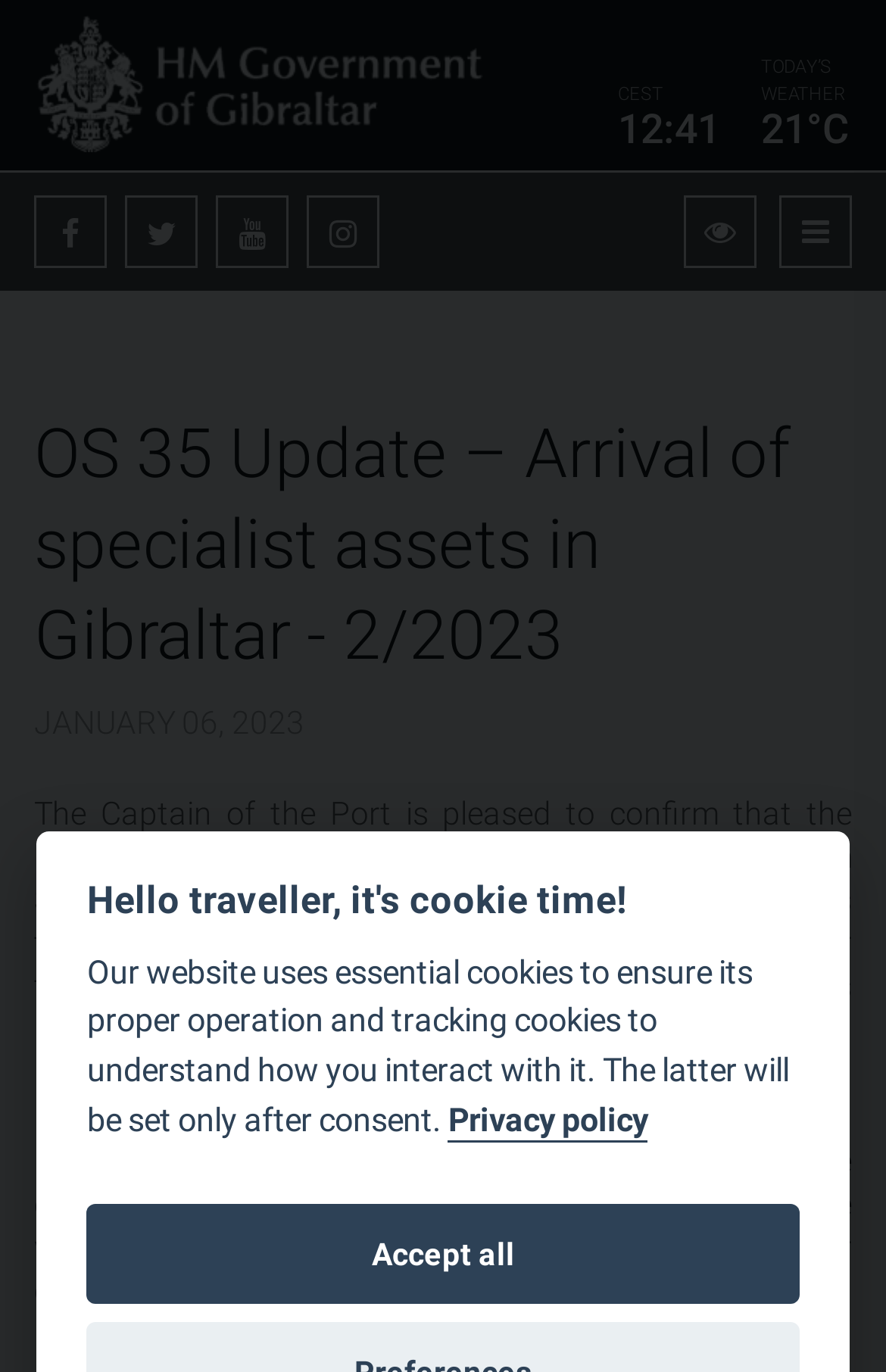Specify the bounding box coordinates of the element's region that should be clicked to achieve the following instruction: "View the weather information". The bounding box coordinates consist of four float numbers between 0 and 1, in the format [left, top, right, bottom].

[0.859, 0.061, 0.954, 0.076]